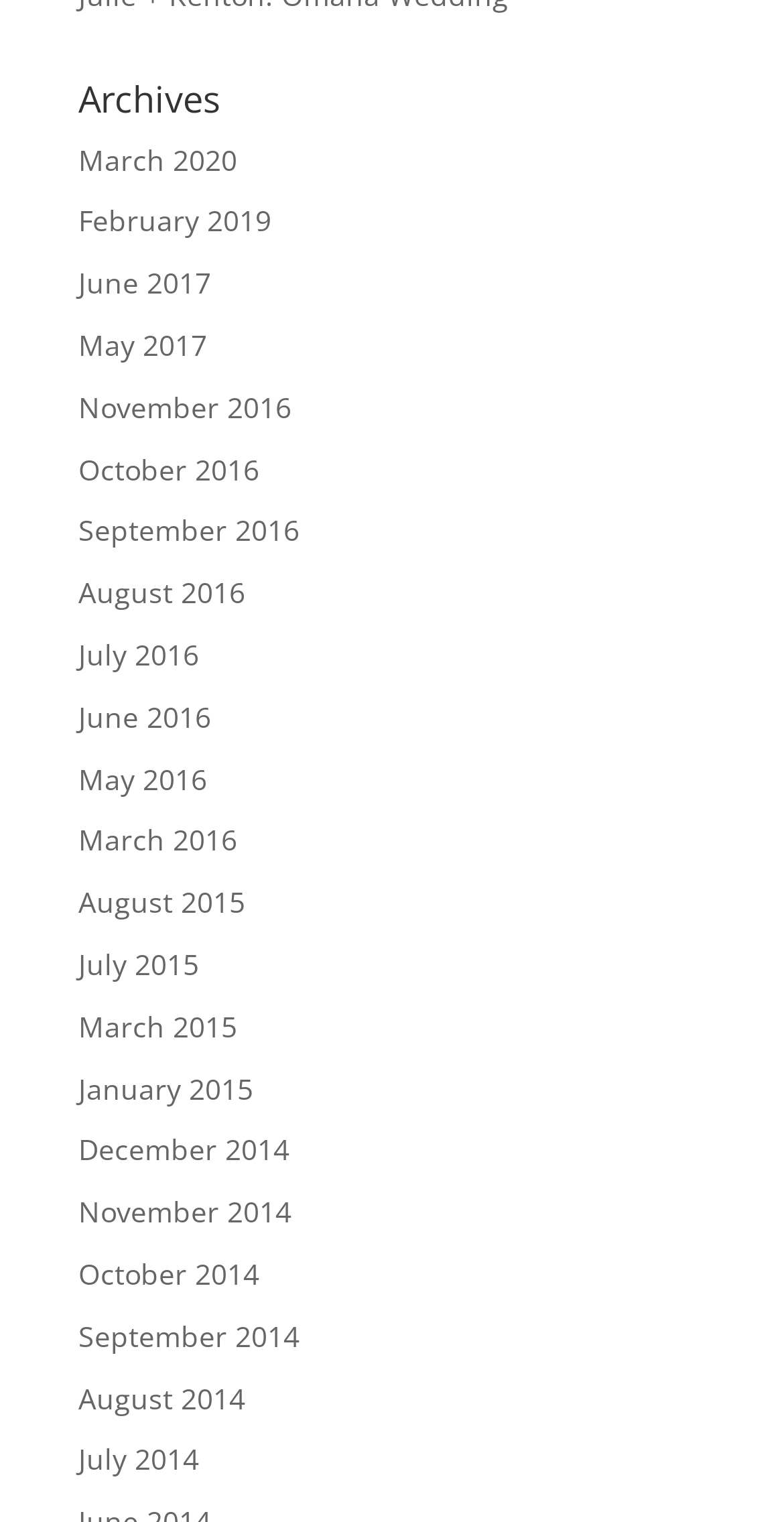Locate the UI element described by July 2015 and provide its bounding box coordinates. Use the format (top-left x, top-left y, bottom-right x, bottom-right y) with all values as floating point numbers between 0 and 1.

[0.1, 0.621, 0.254, 0.646]